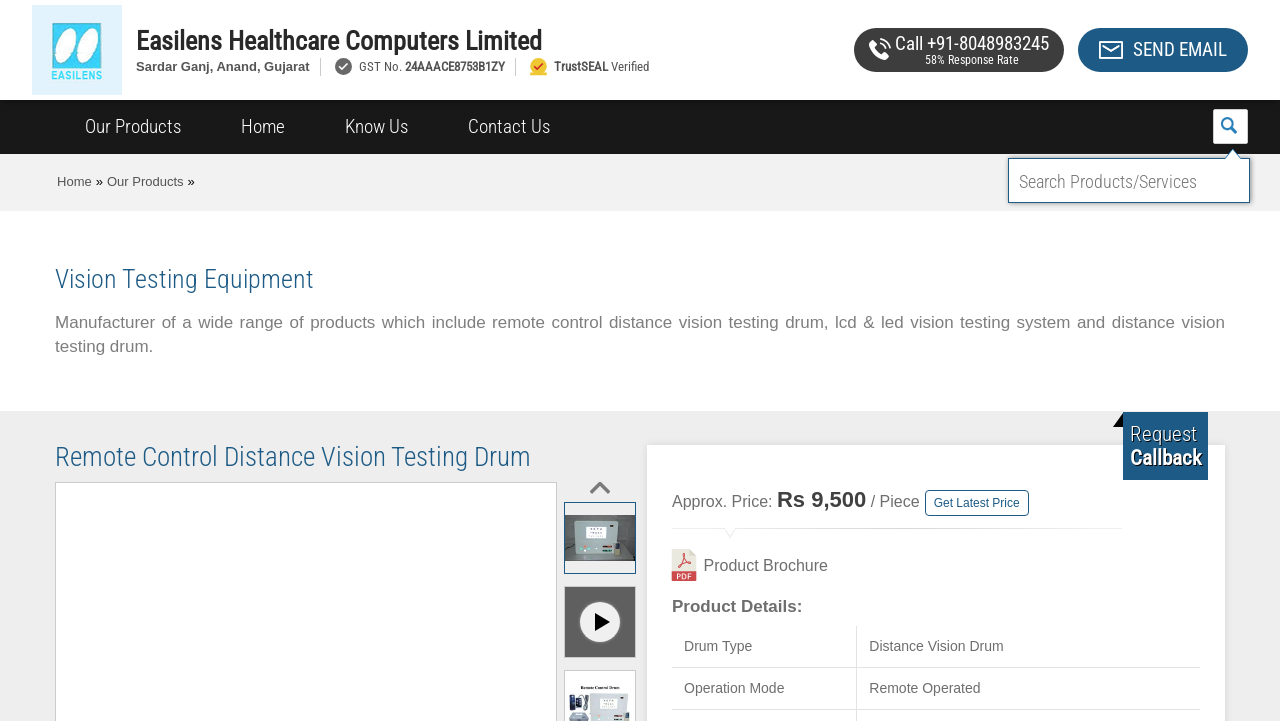Show the bounding box coordinates for the HTML element described as: "parent_node: Easilens Healthcare Computers Limited".

[0.025, 0.053, 0.095, 0.081]